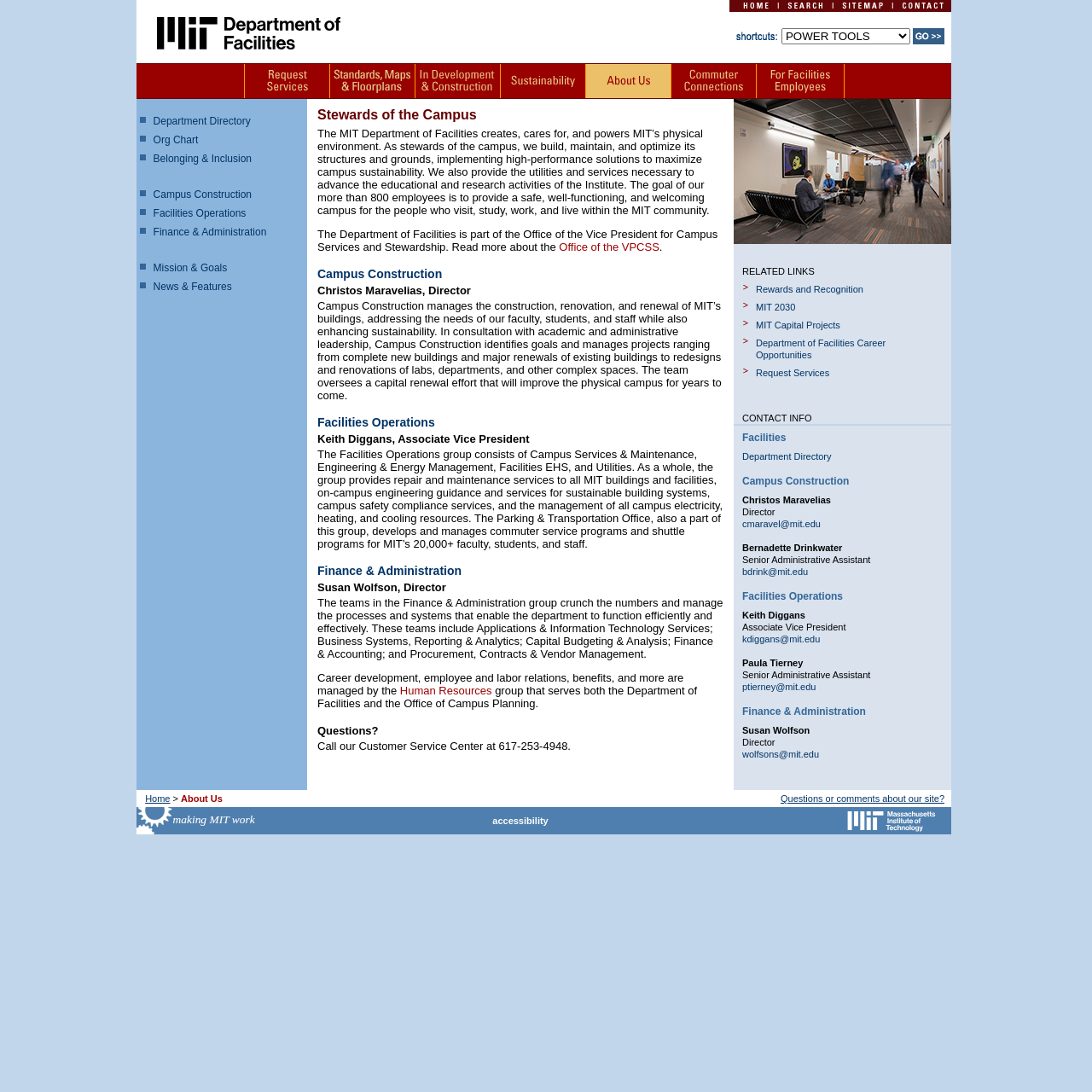What is the purpose of the 'Request Services' link?
Look at the webpage screenshot and answer the question with a detailed explanation.

The 'Request Services' link is located in a section of the webpage that appears to be a navigation menu for facilities-related services. The presence of other links such as 'Maps & Floor Plans', 'In Development & Construction', and 'Sustainability' suggests that this section is related to facilities management. Therefore, it is likely that the 'Request Services' link is intended for users to request facilities-related services.